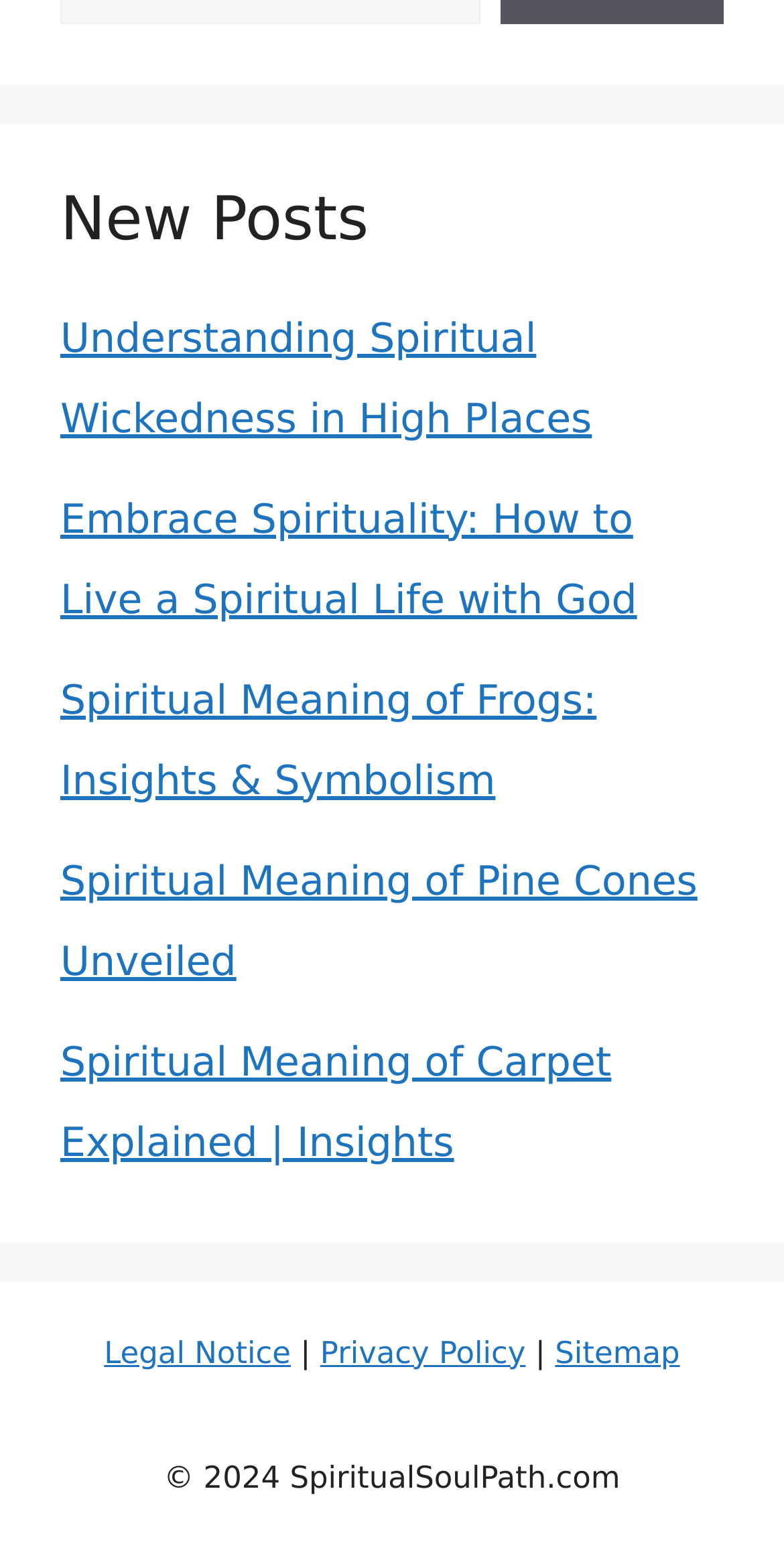Determine the coordinates of the bounding box for the clickable area needed to execute this instruction: "Click the 'Allow selection' button".

None